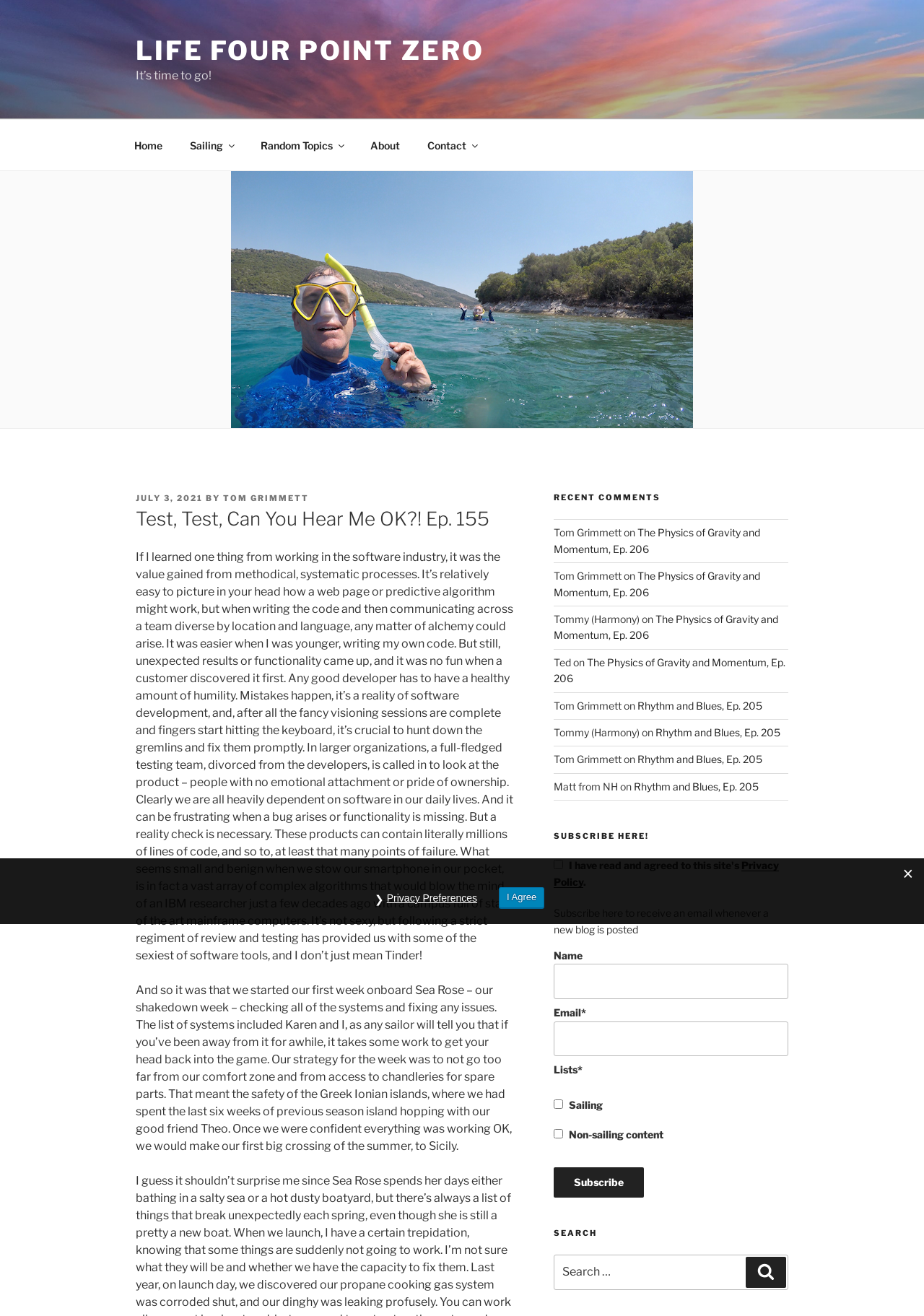What is the purpose of the checkbox 'I have read and agreed to this site's Privacy Policy'?
Give a one-word or short-phrase answer derived from the screenshot.

To agree to the site's Privacy Policy